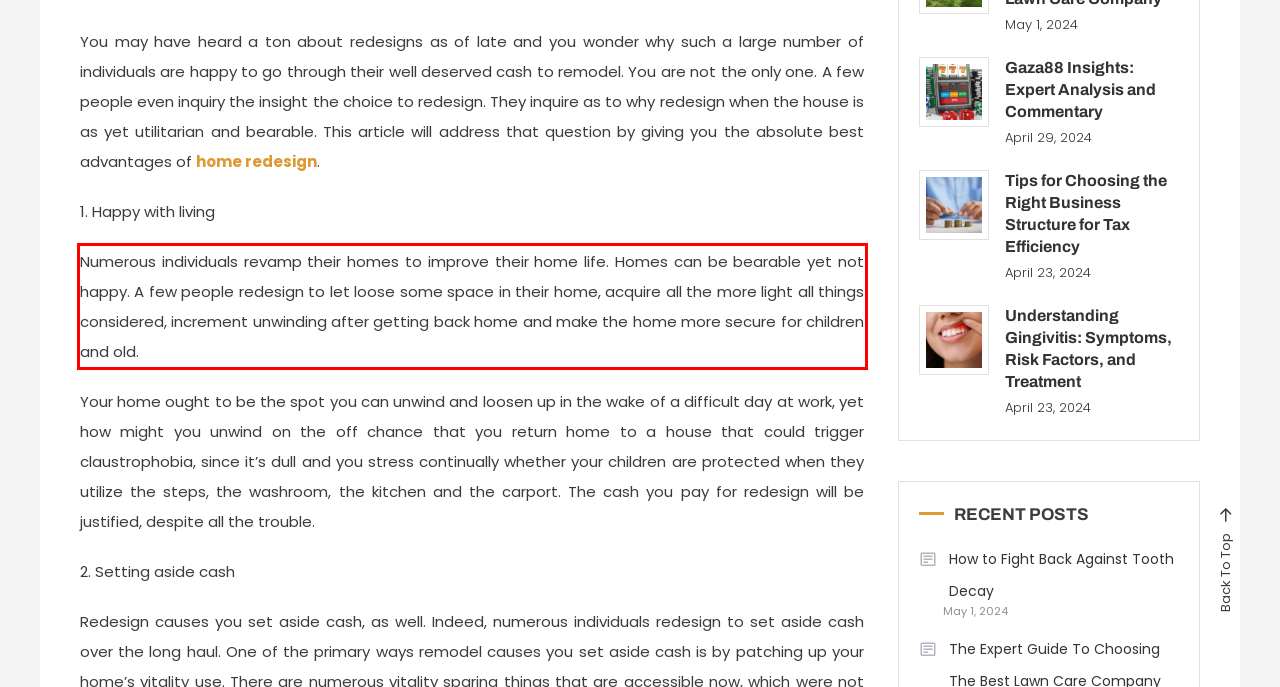You are provided with a screenshot of a webpage featuring a red rectangle bounding box. Extract the text content within this red bounding box using OCR.

Numerous individuals revamp their homes to improve their home life. Homes can be bearable yet not happy. A few people redesign to let loose some space in their home, acquire all the more light all things considered, increment unwinding after getting back home and make the home more secure for children and old.